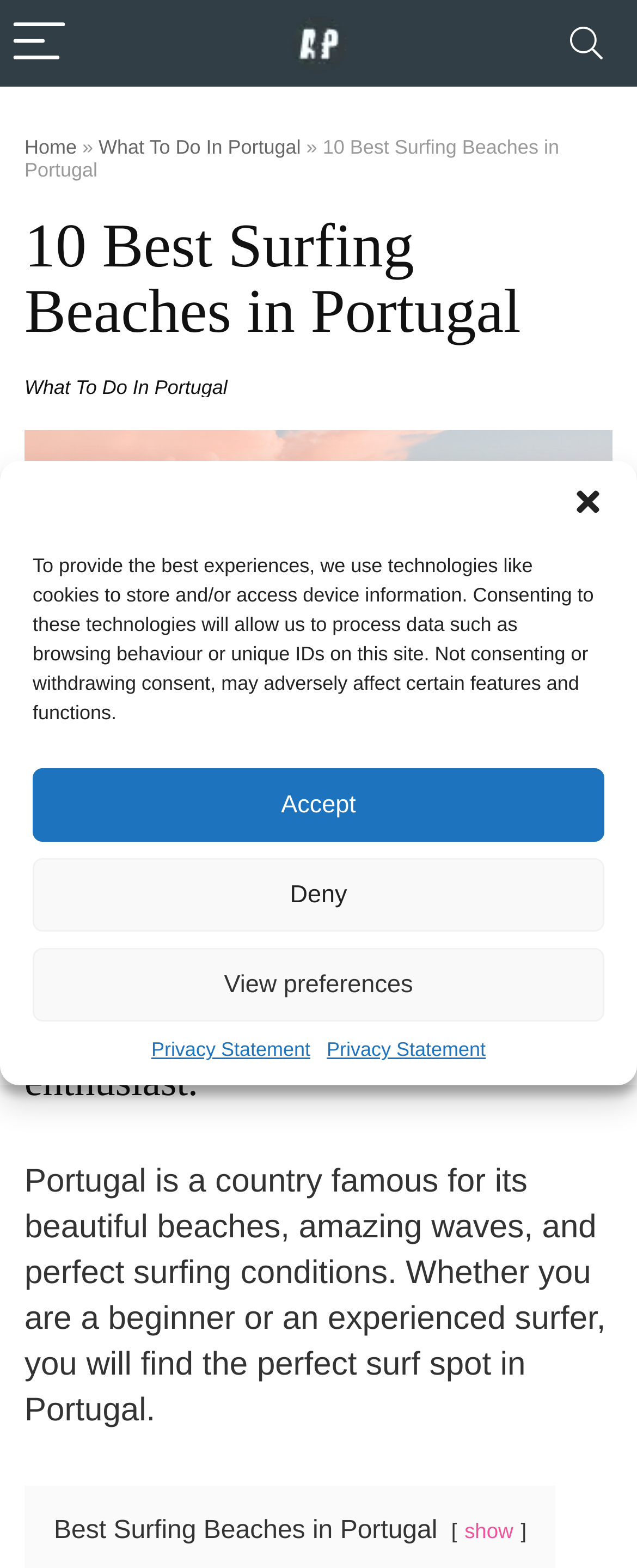Please provide a one-word or short phrase answer to the question:
What is Portugal famous for?

beautiful beaches, amazing waves